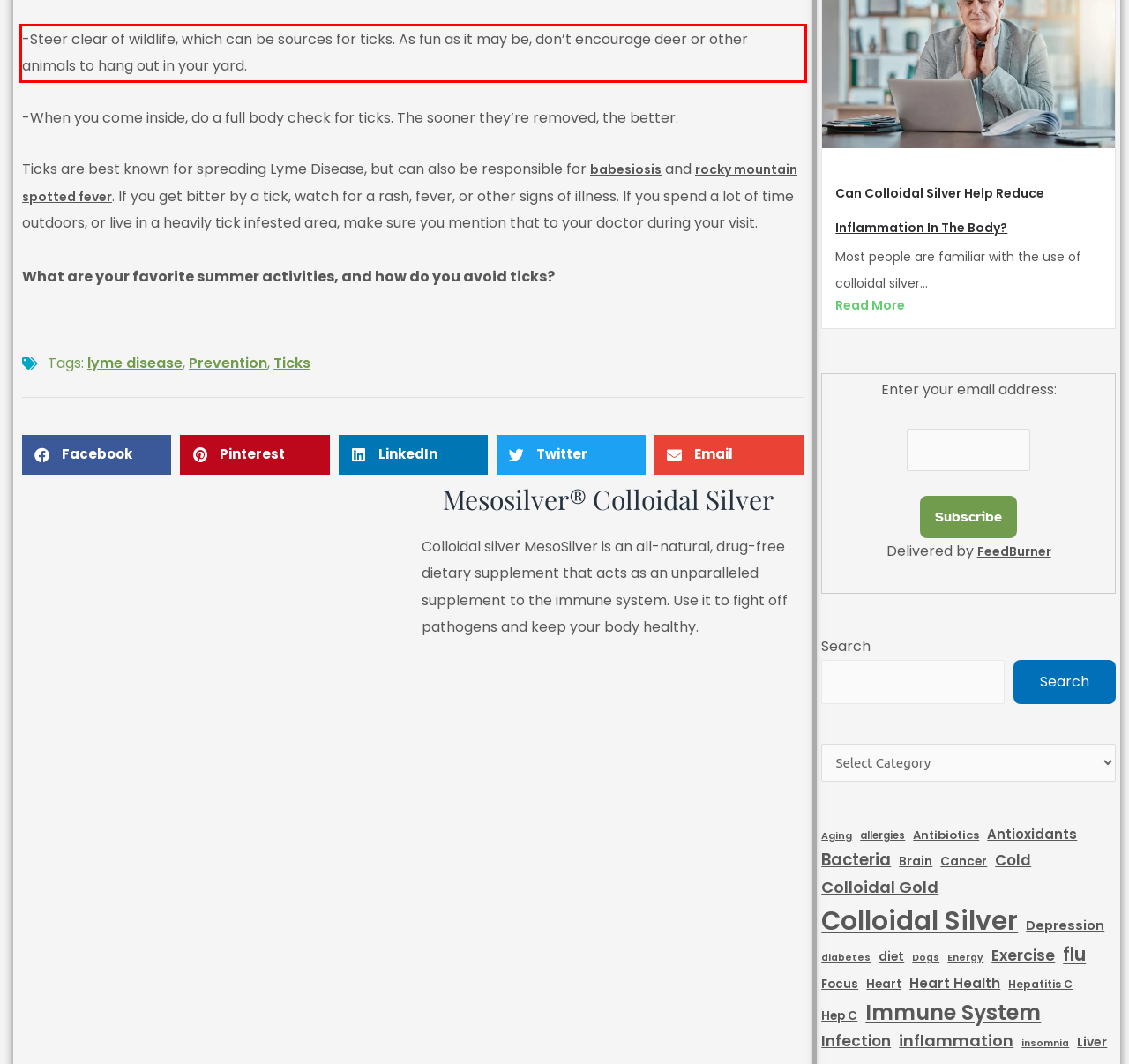Using the provided webpage screenshot, identify and read the text within the red rectangle bounding box.

-Steer clear of wildlife, which can be sources for ticks. As fun as it may be, don’t encourage deer or other animals to hang out in your yard.